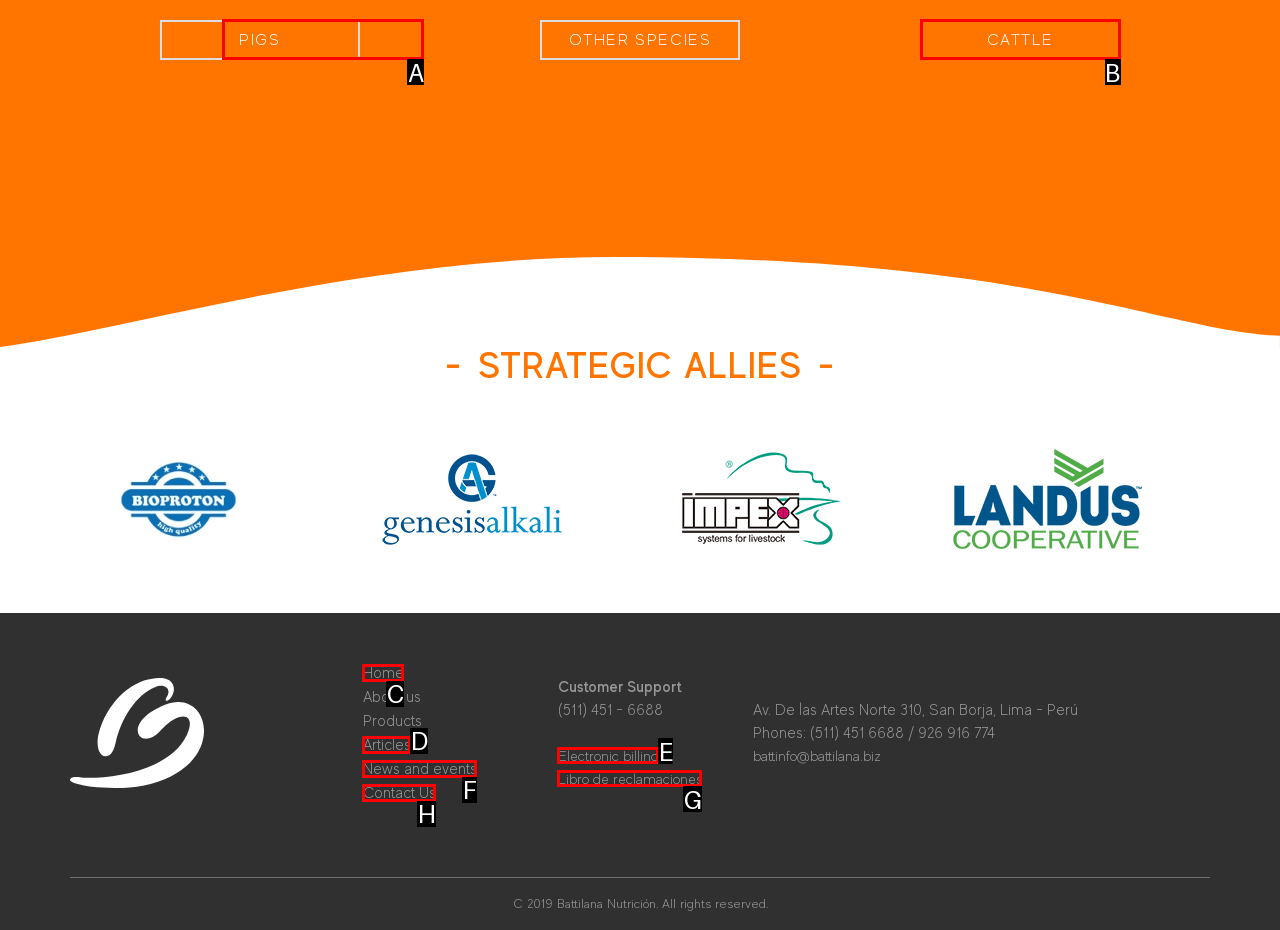Tell me which one HTML element I should click to complete this task: Click on the 'OTHER SPECIES' link Answer with the option's letter from the given choices directly.

A